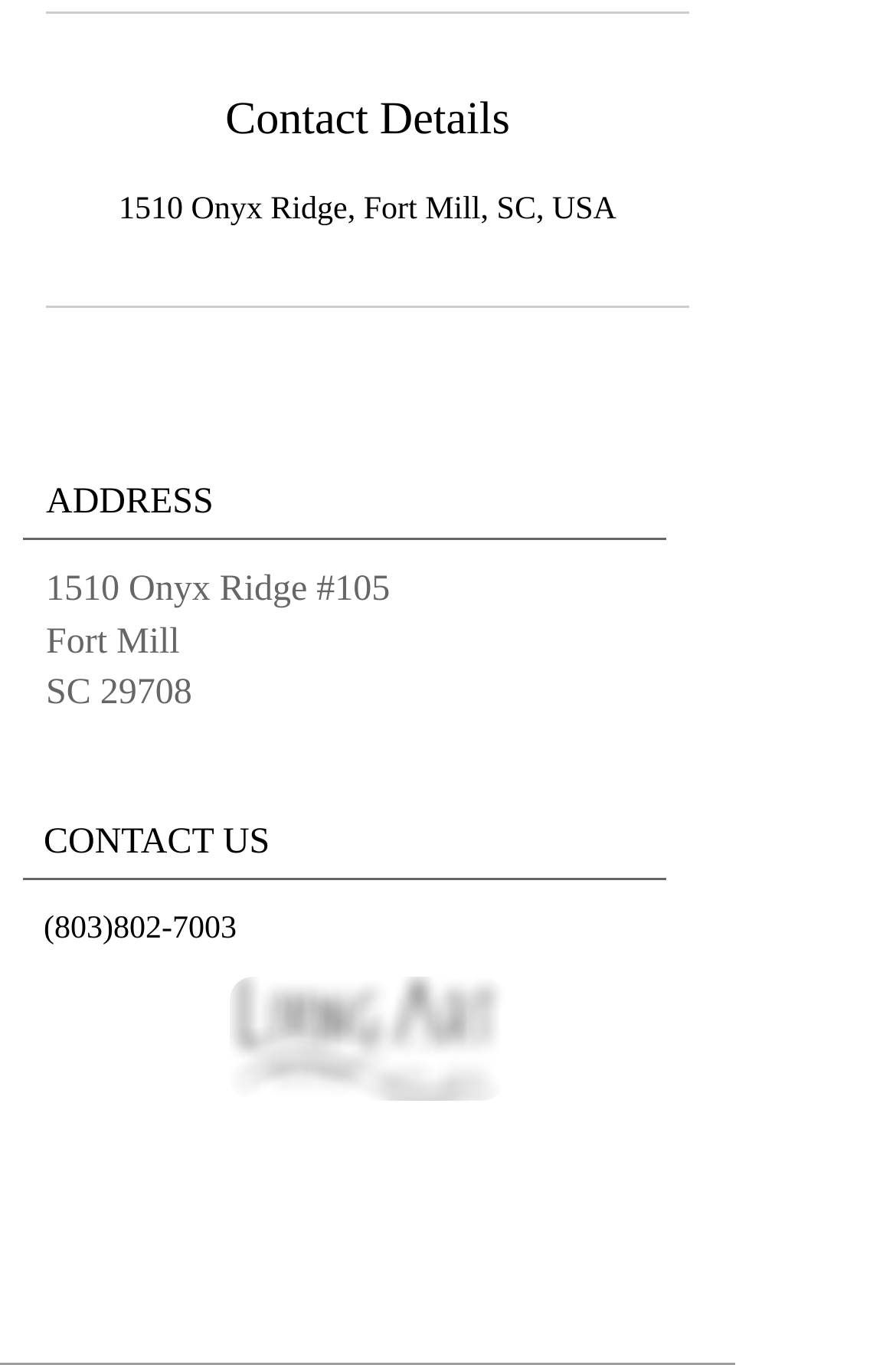What is the name of the social media platform? From the image, respond with a single word or brief phrase.

Facebook